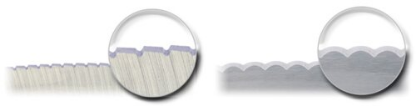Respond to the question below with a single word or phrase:
What material is used to craft the blades?

Premium powdered metal